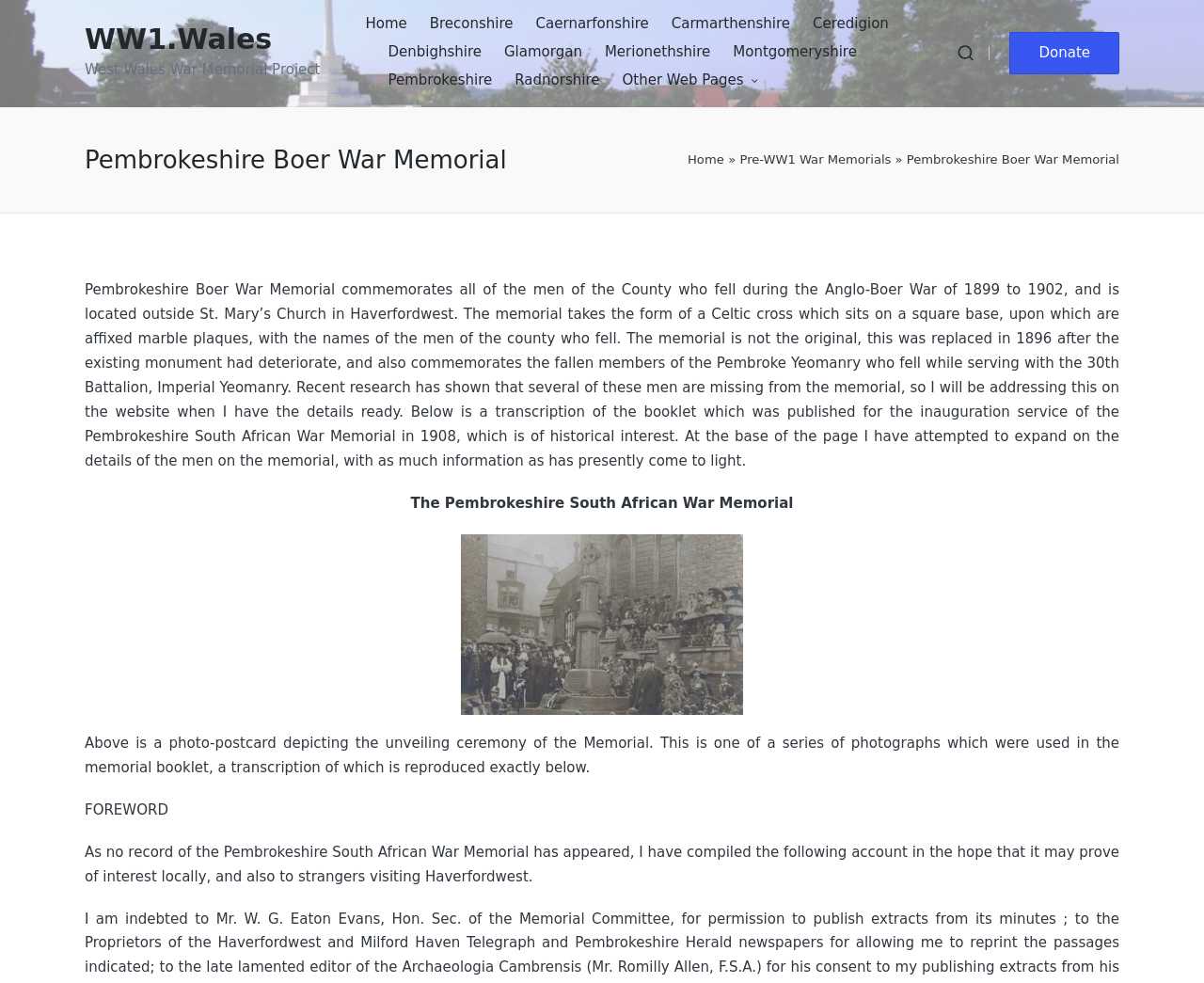Find the bounding box coordinates of the area to click in order to follow the instruction: "Go to the 'Pre-WW1 War Memorials' page".

[0.614, 0.152, 0.74, 0.174]